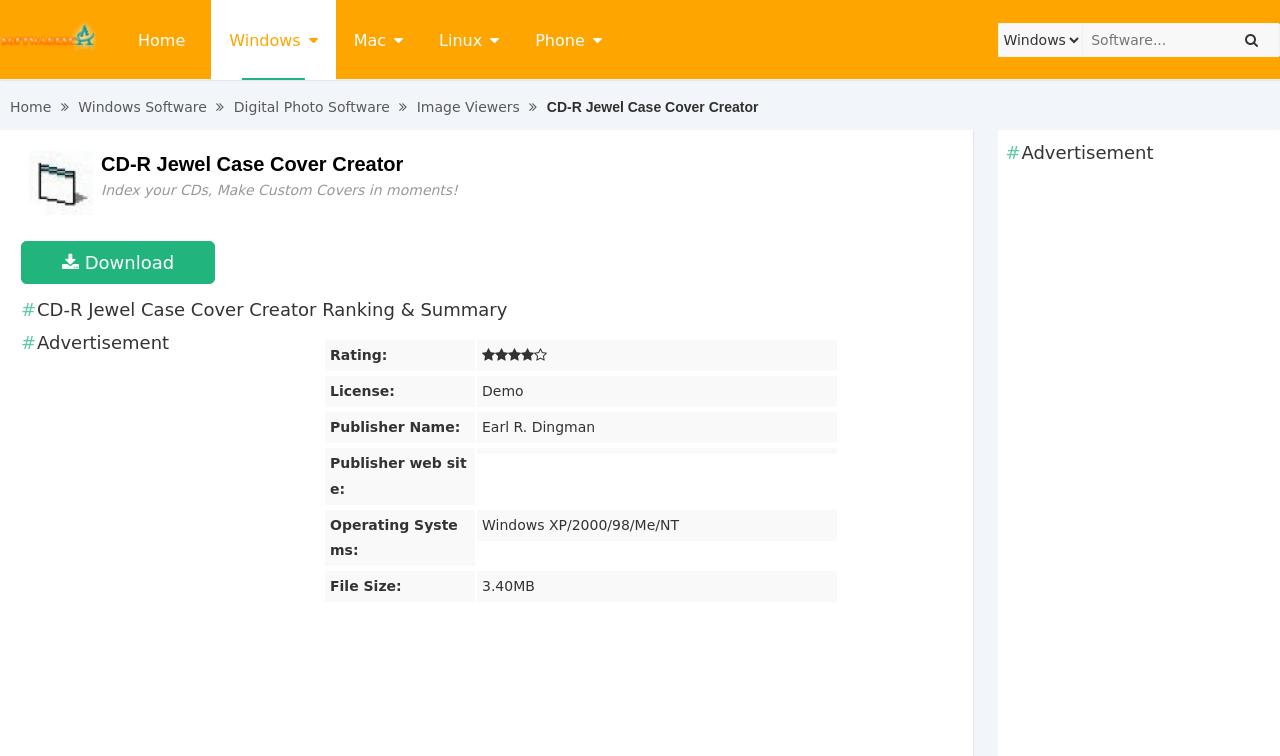Refer to the image and provide a thorough answer to this question:
What is the name of the software?

I found the answer by looking at the heading element with the text 'CD-R Jewel Case Cover Creator' which is located at [0.427, 0.131, 0.593, 0.152] and also in the LayoutTableCell element with the text 'CD-R Jewel Case Cover Creator Index your CDs, Make Custom Covers in moments!' at [0.079, 0.2, 0.358, 0.295].